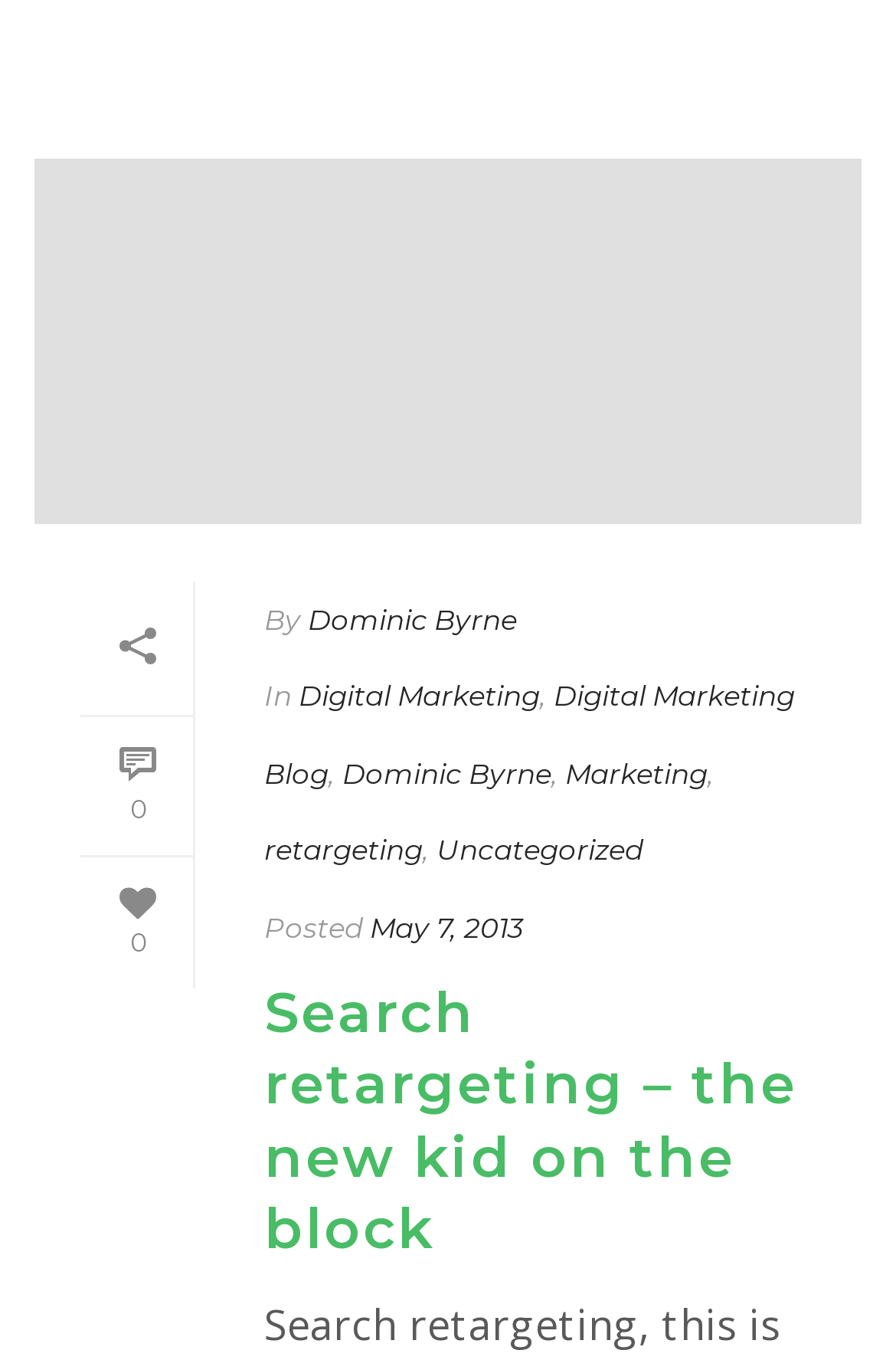Answer the question below in one word or phrase:
When was this article posted?

May 7, 2013